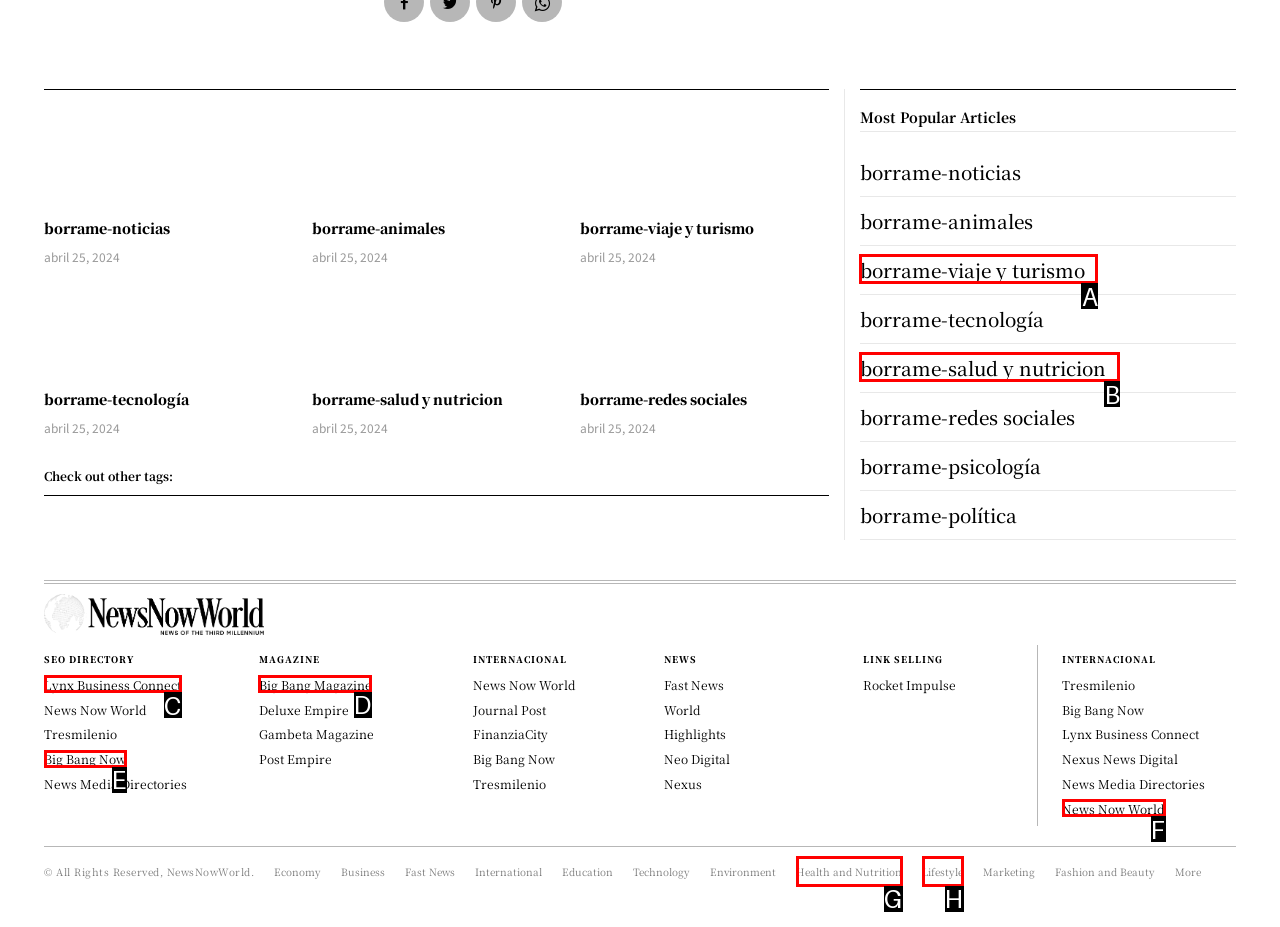Which HTML element should be clicked to fulfill the following task: Read the 'Big Bang Magazine'?
Reply with the letter of the appropriate option from the choices given.

D